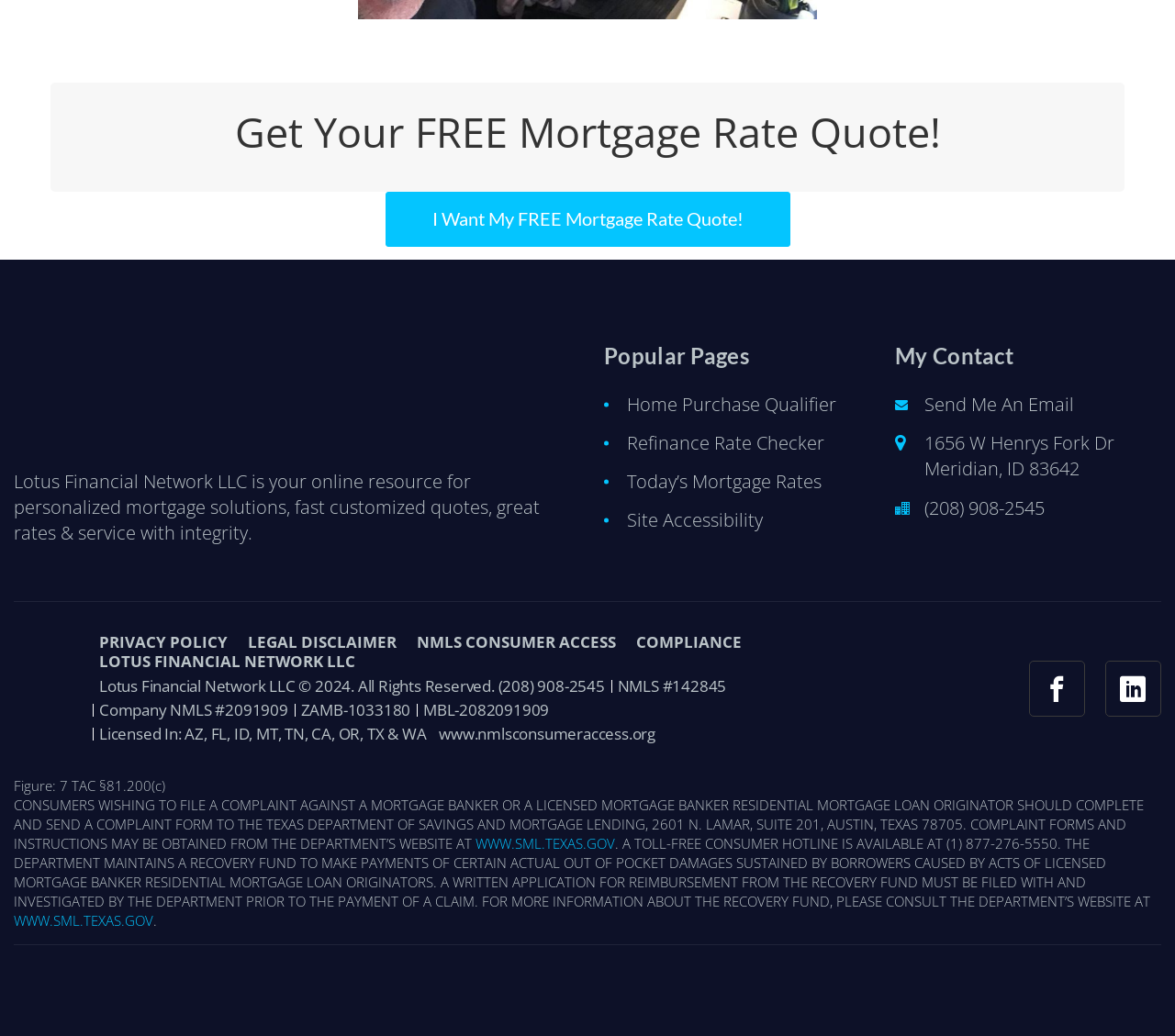For the given element description Legal Disclaimer, determine the bounding box coordinates of the UI element. The coordinates should follow the format (top-left x, top-left y, bottom-right x, bottom-right y) and be within the range of 0 to 1.

[0.211, 0.61, 0.338, 0.629]